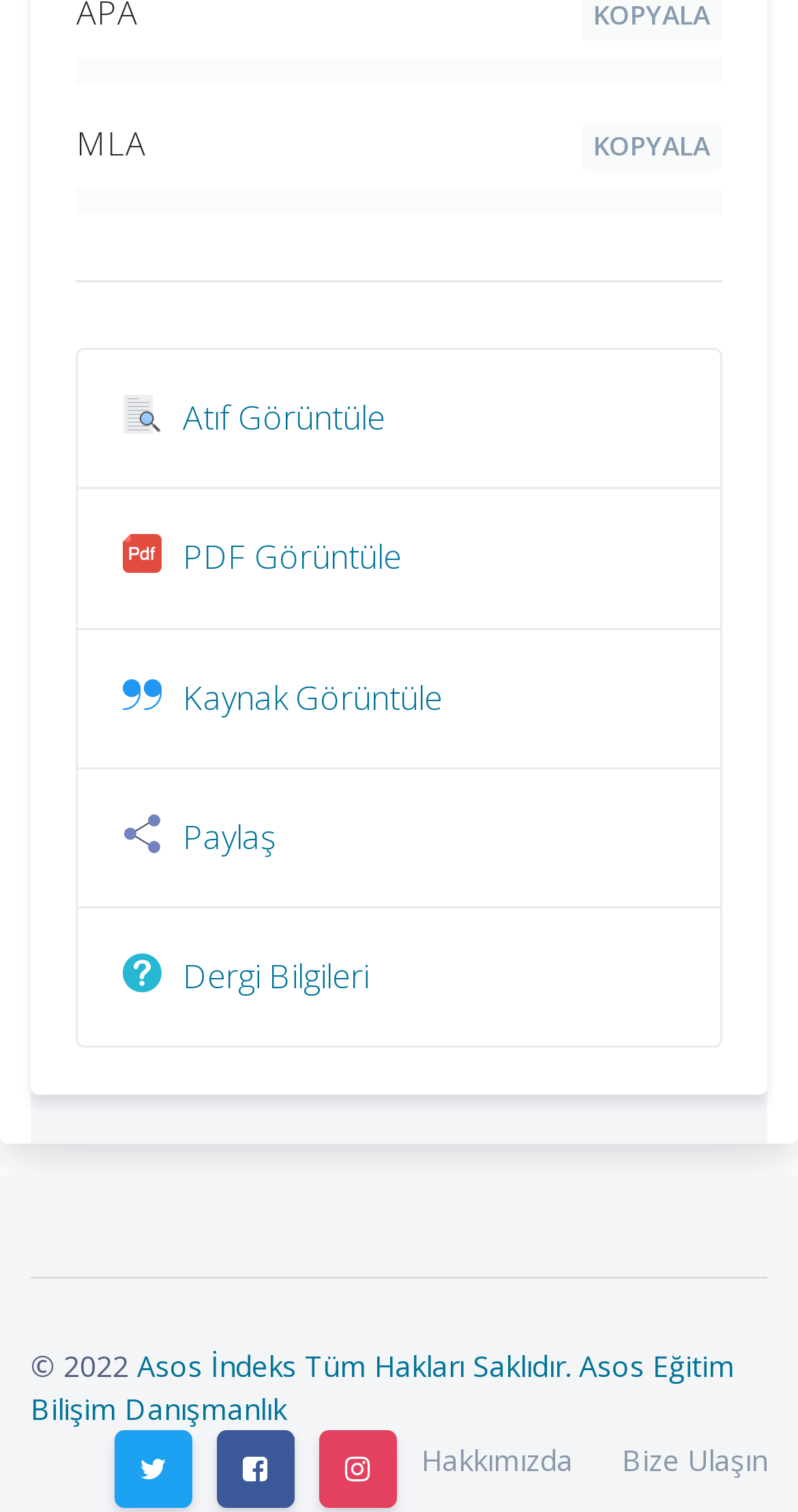Using the details in the image, give a detailed response to the question below:
What is the copyright year?

The copyright year is 2022, which is mentioned in the static text element '© 2022' with bounding box coordinates [0.038, 0.891, 0.172, 0.916].